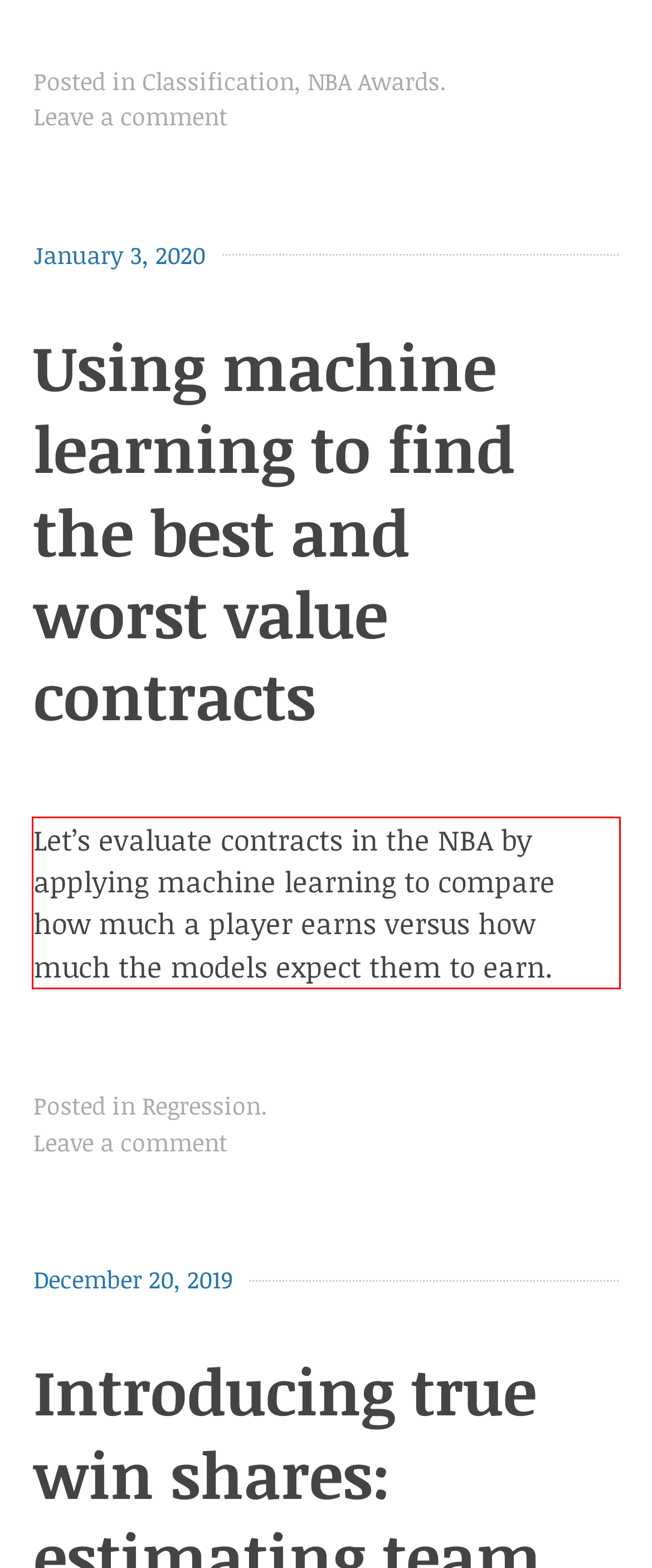You have a screenshot of a webpage where a UI element is enclosed in a red rectangle. Perform OCR to capture the text inside this red rectangle.

Let’s evaluate contracts in the NBA by applying machine learning to compare how much a player earns versus how much the models expect them to earn.